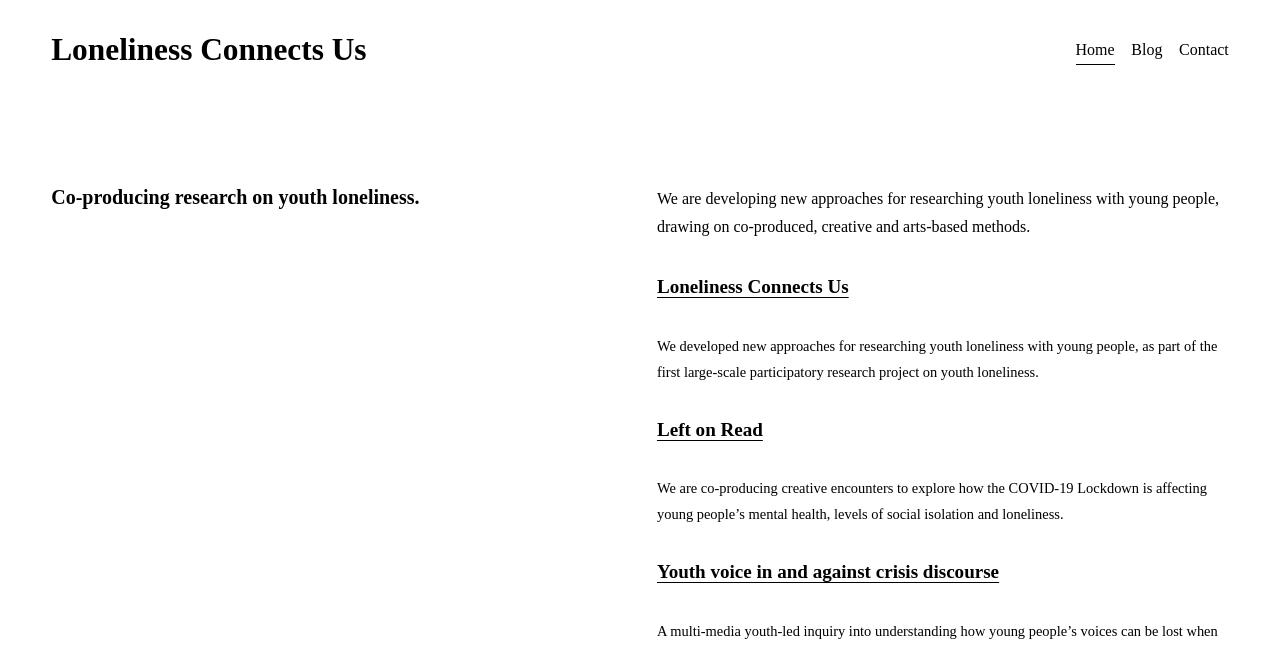Predict the bounding box coordinates for the UI element described as: "Copyright 2023 Natural Handyman LLC". The coordinates should be four float numbers between 0 and 1, presented as [left, top, right, bottom].

None